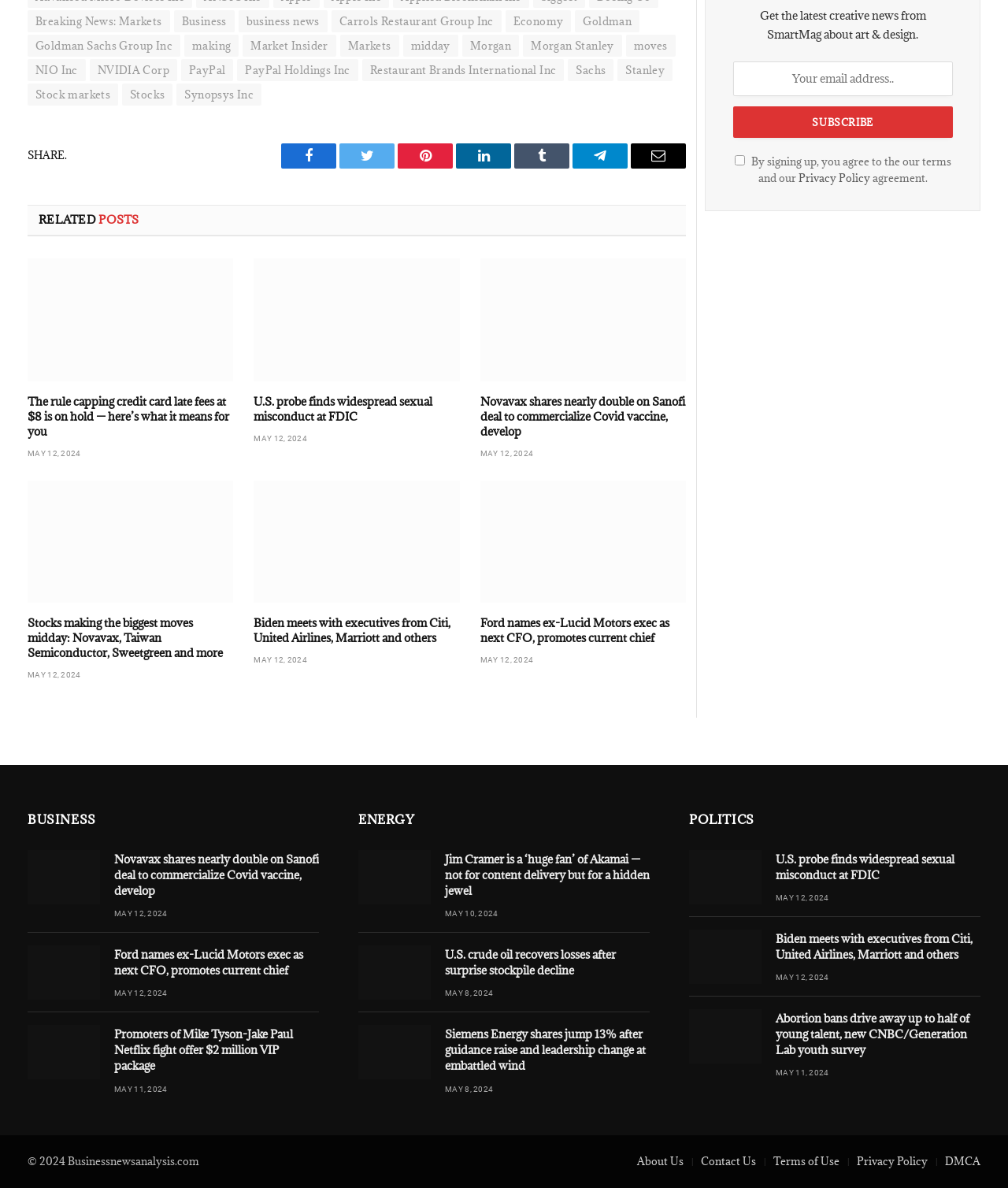Please identify the bounding box coordinates of the clickable area that will fulfill the following instruction: "Subscribe to the newsletter". The coordinates should be in the format of four float numbers between 0 and 1, i.e., [left, top, right, bottom].

[0.727, 0.089, 0.945, 0.116]